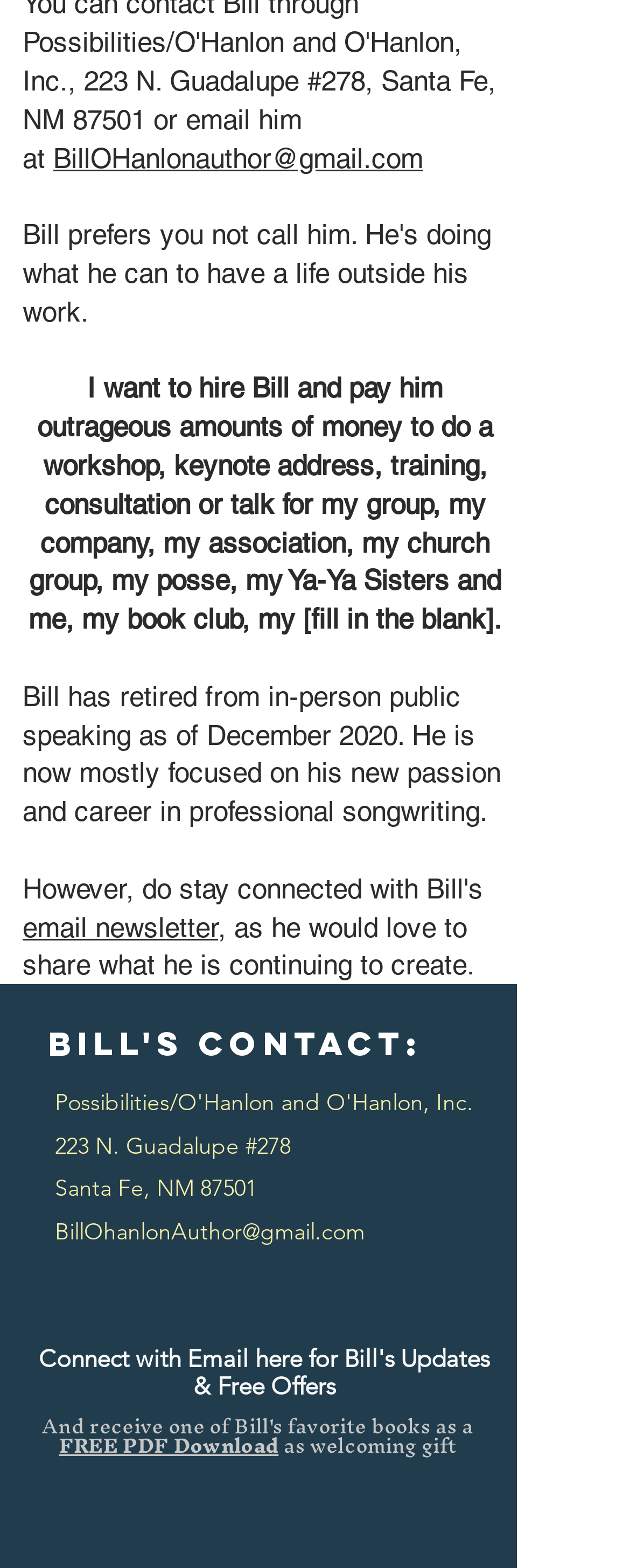Use a single word or phrase to answer the question:
What is Bill's profession?

author and speaker